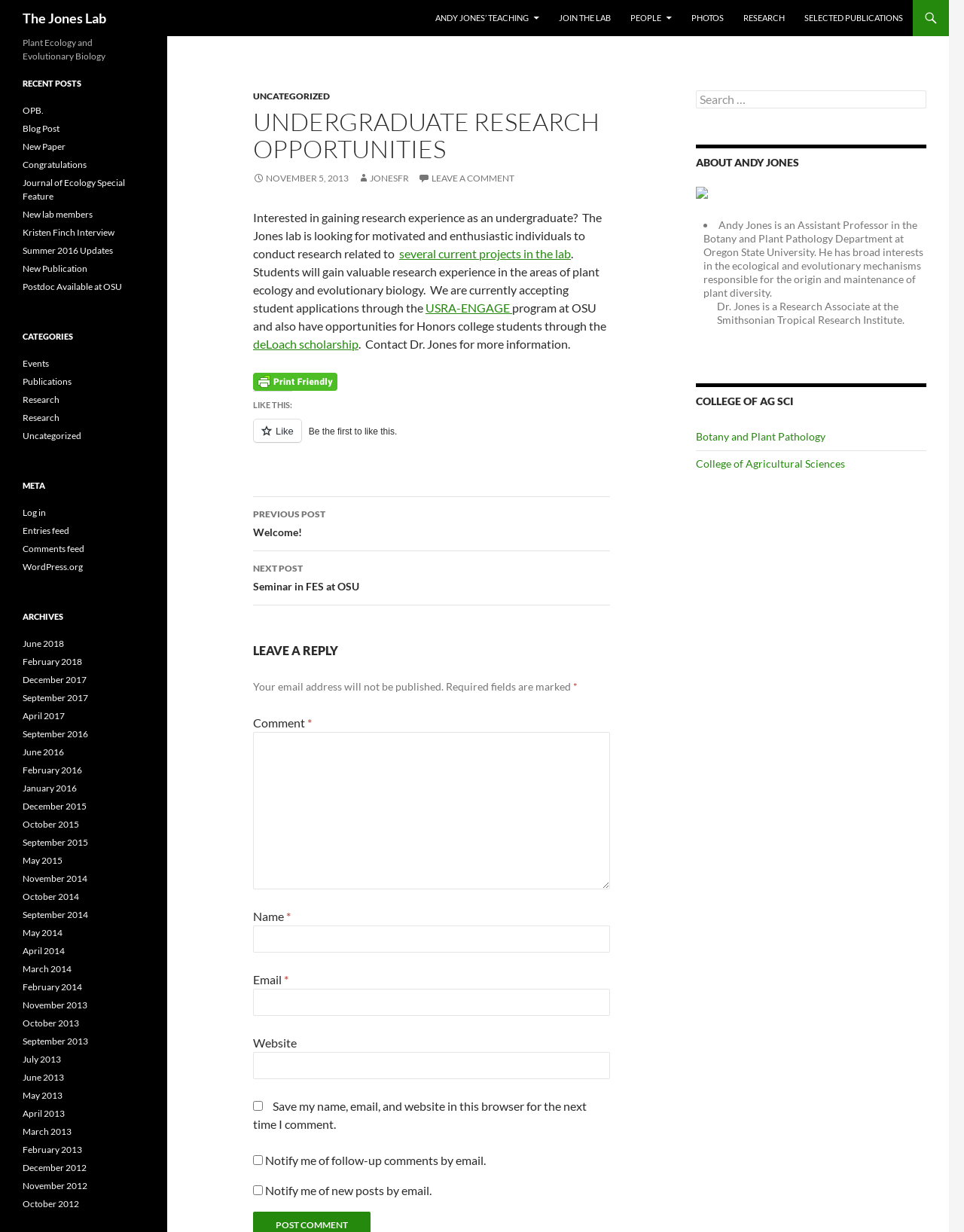What is the primary heading on this webpage?

The Jones Lab